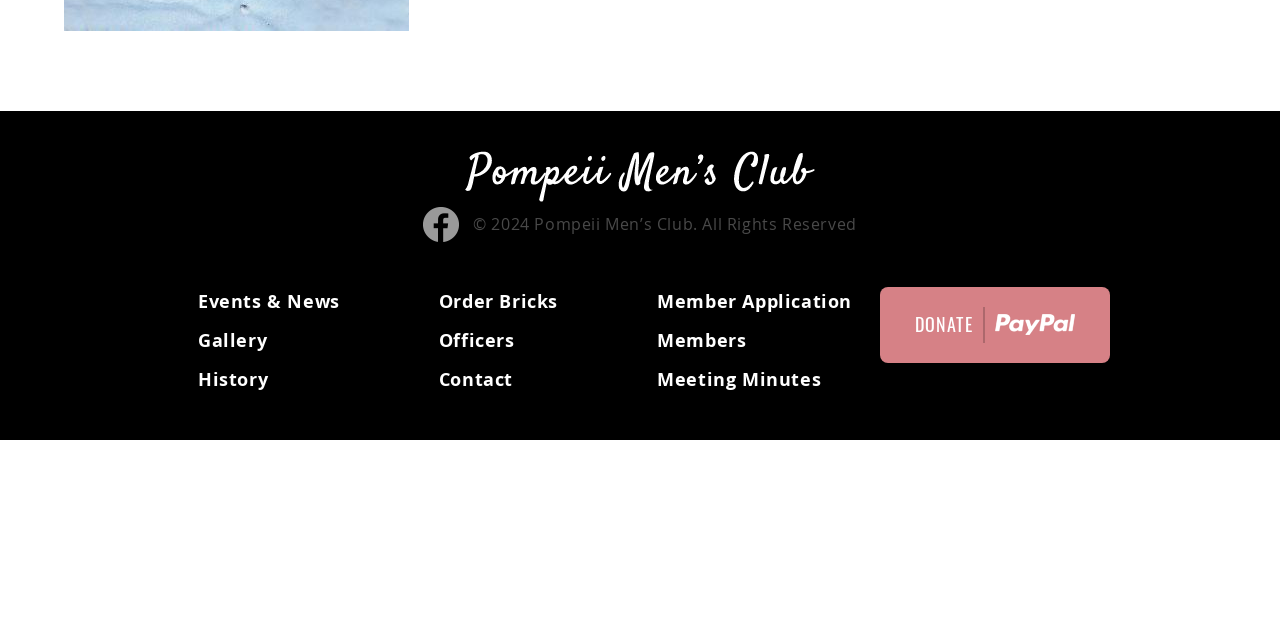Determine the bounding box for the described UI element: "Events & News".

[0.155, 0.44, 0.266, 0.502]